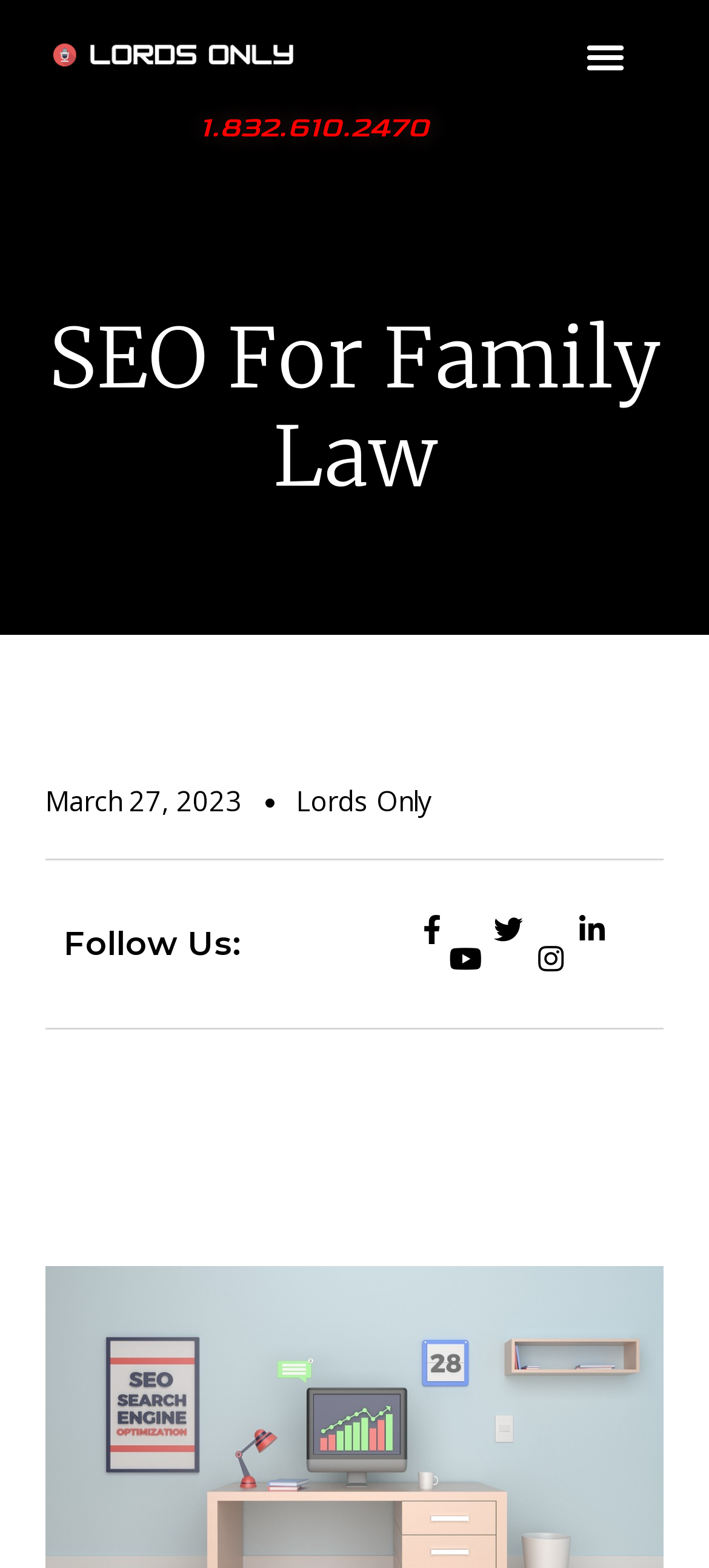Offer a detailed account of what is visible on the webpage.

The webpage is about SEO tips and strategies for family law, as indicated by the title "SEO For Family Law: Tips & Strategies To Help You Blow Up". At the top right corner, there is a button labeled "Menu Toggle". Below the title, there is a phone number "1.832.610.2470" displayed as a link. 

The main content area is headed by a large heading "SEO For Family Law", which takes up most of the width of the page. Below this heading, there is a section with two lines of text, "March 27, 2023" and "Lords Only", positioned side by side. 

Further down, there is a section with the label "Follow Us:", followed by five social media links, arranged horizontally and evenly spaced. The links are represented by icons, but their exact nature is not specified.